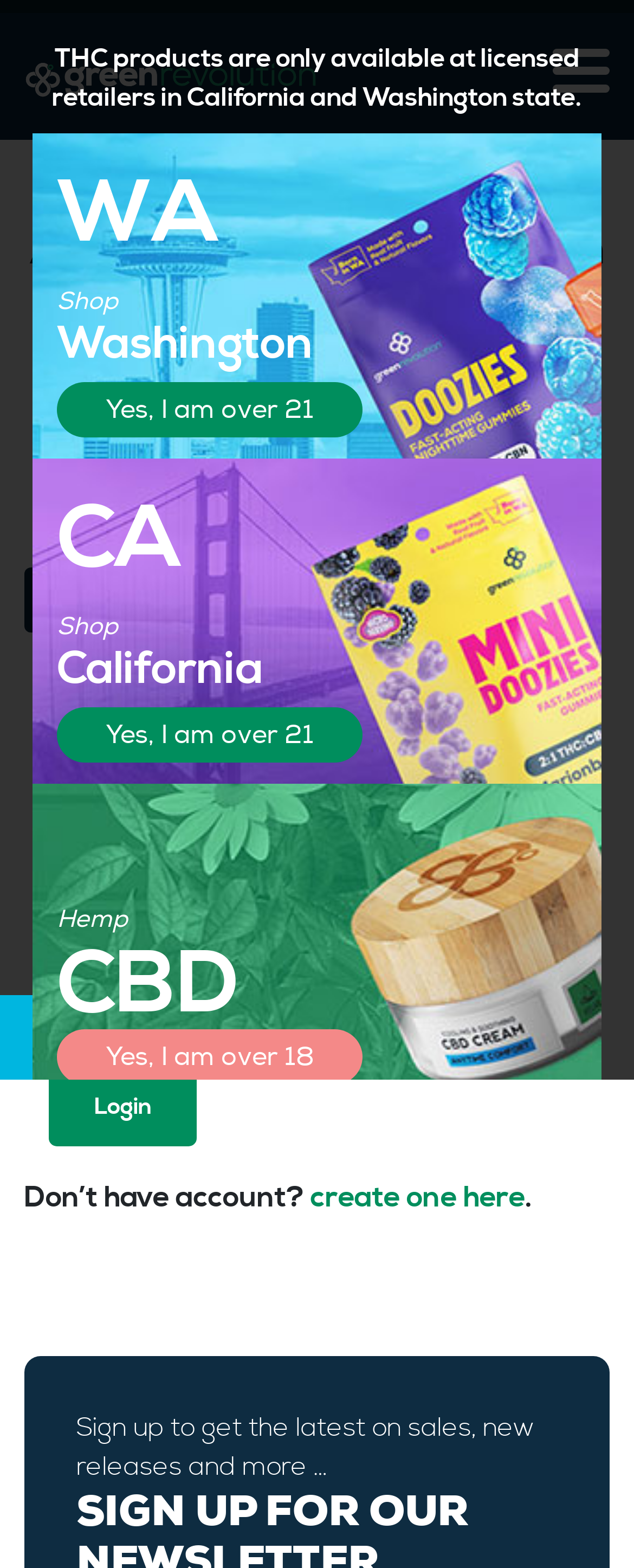Respond to the question below with a single word or phrase:
Is the 'Remember me' checkbox checked by default?

Yes